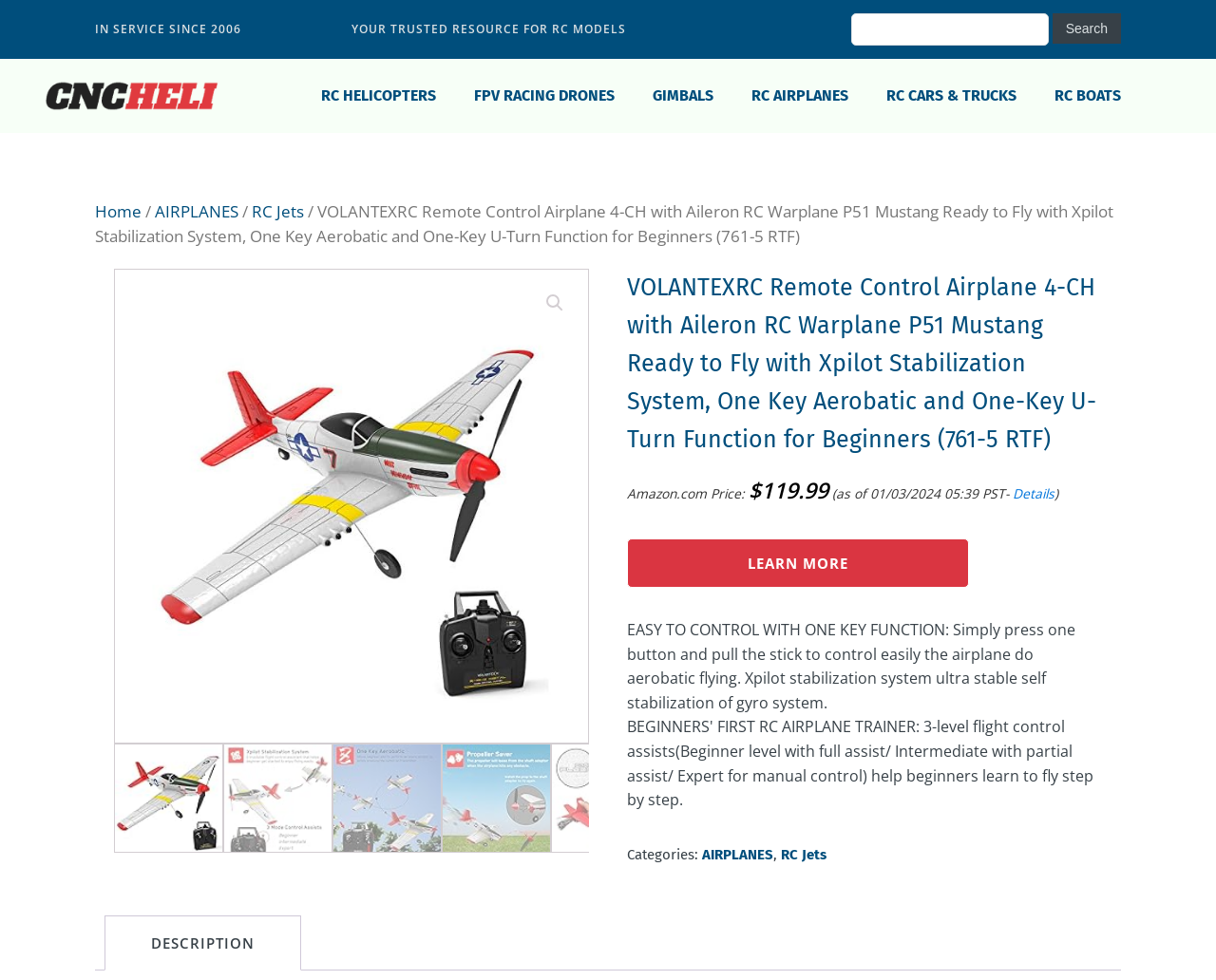What is the price of the airplane on Amazon?
Can you give a detailed and elaborate answer to the question?

The price of the airplane on Amazon can be found in the static text element with the text '$119.99' which is located near the 'Amazon.com Price:' label.